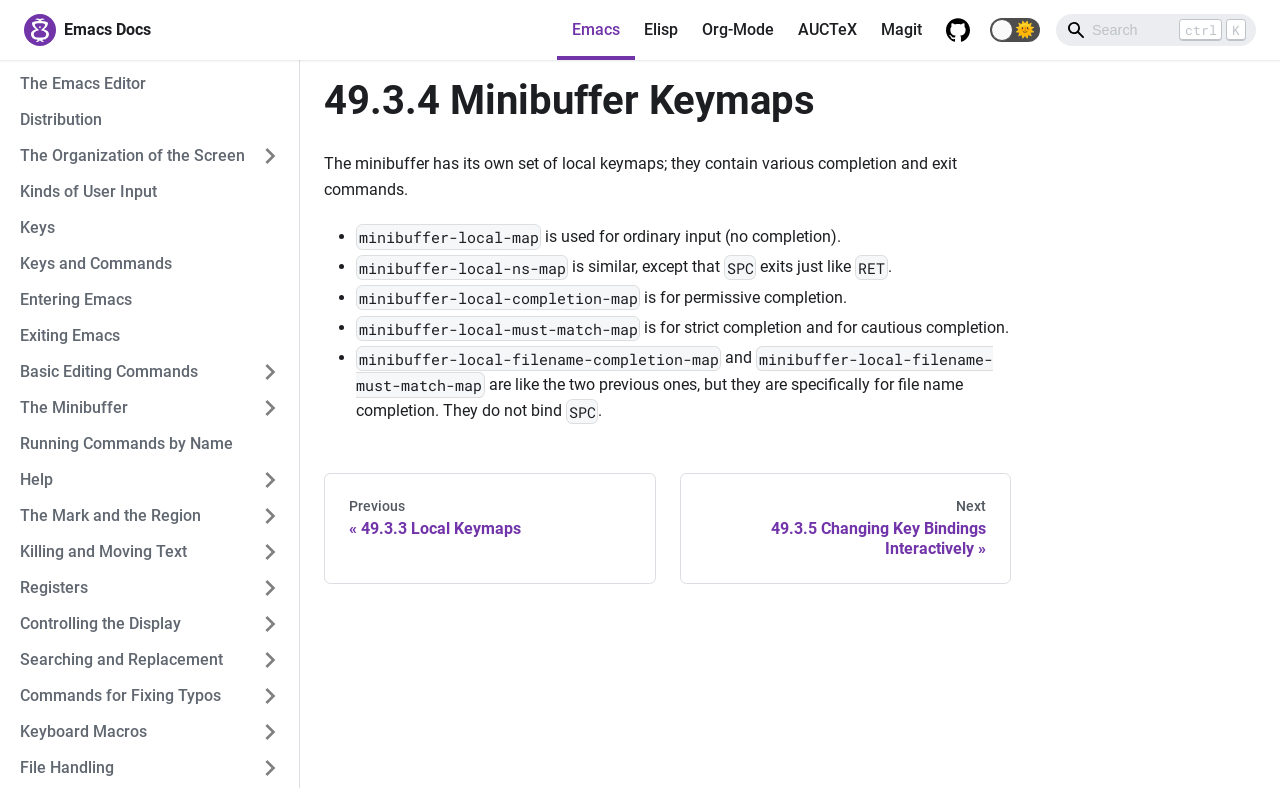How many keymaps are mentioned in the article?
Answer the question in as much detail as possible.

The article mentions five keymaps: minibuffer-local-map, minibuffer-local-ns-map, minibuffer-local-completion-map, minibuffer-local-must-match-map, and minibuffer-local-filename-completion-map.